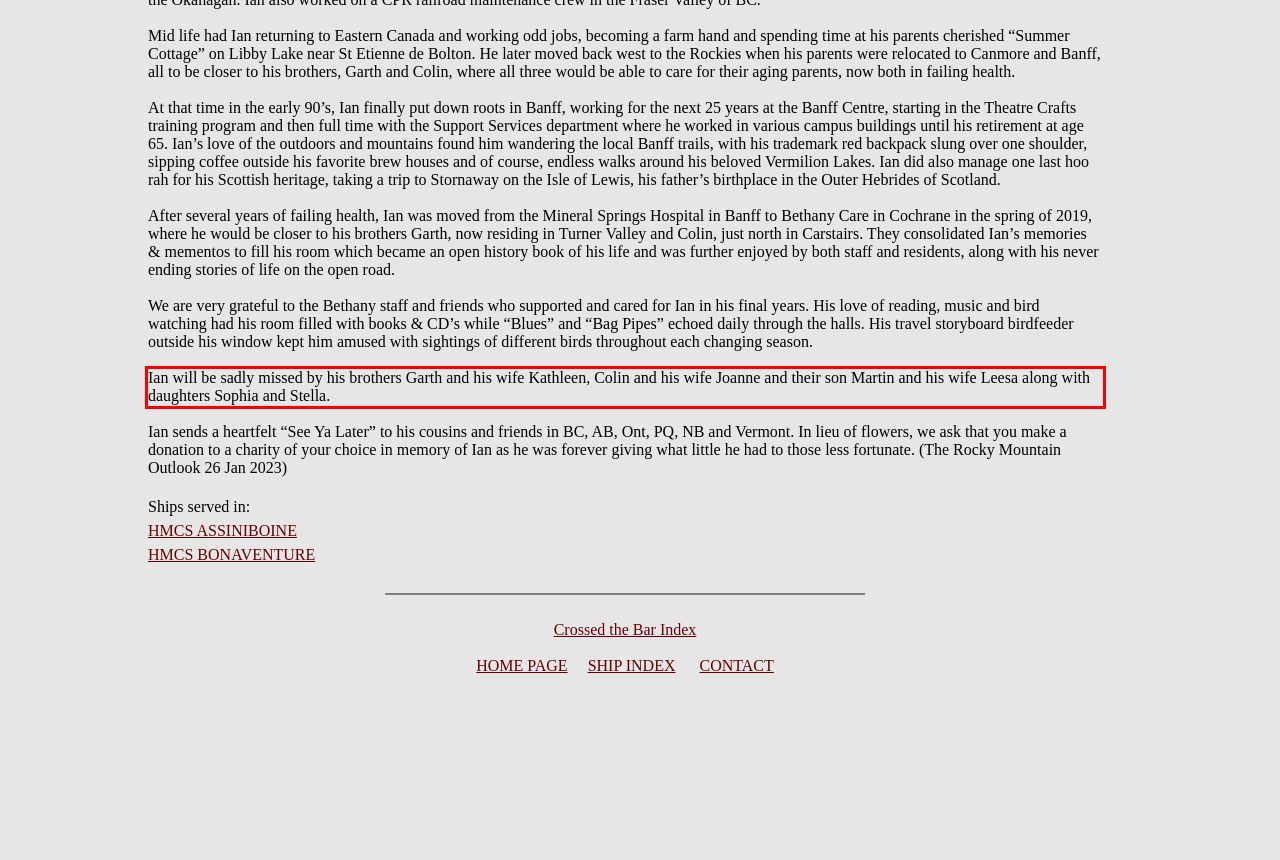In the screenshot of the webpage, find the red bounding box and perform OCR to obtain the text content restricted within this red bounding box.

Ian will be sadly missed by his brothers Garth and his wife Kathleen, Colin and his wife Joanne and their son Martin and his wife Leesa along with daughters Sophia and Stella.